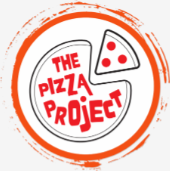Convey a rich and detailed description of the image.

The image features a vibrant logo for "The Pizza Project," highlighting a playful and engaging design. The logo showcases a stylized pizza slice, complete with three bold pepperoni dots. Encircling the pizza is a circular brushstroke in bright orange, adding a dynamic touch to the overall presentation. The text, prominently displayed in a bold red font, reads "THE PIZZA PROJECT," making it easily recognizable and appealing. This logo encapsulates the essence of a fun and creative initiative likely aimed at providing delicious pizza options, particularly in educational settings.